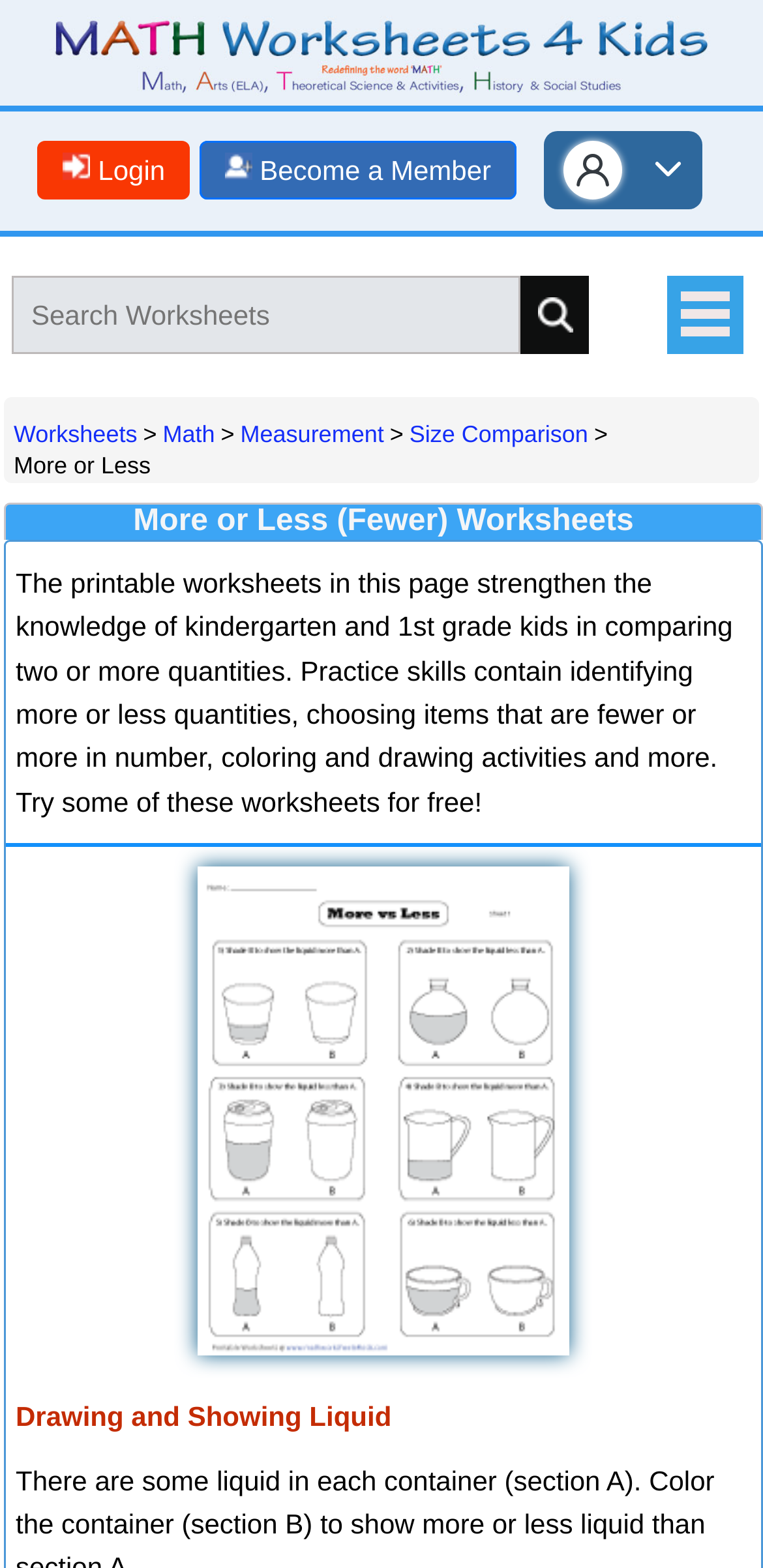Provide the bounding box coordinates for the area that should be clicked to complete the instruction: "Search for worksheets".

[0.015, 0.176, 0.682, 0.225]